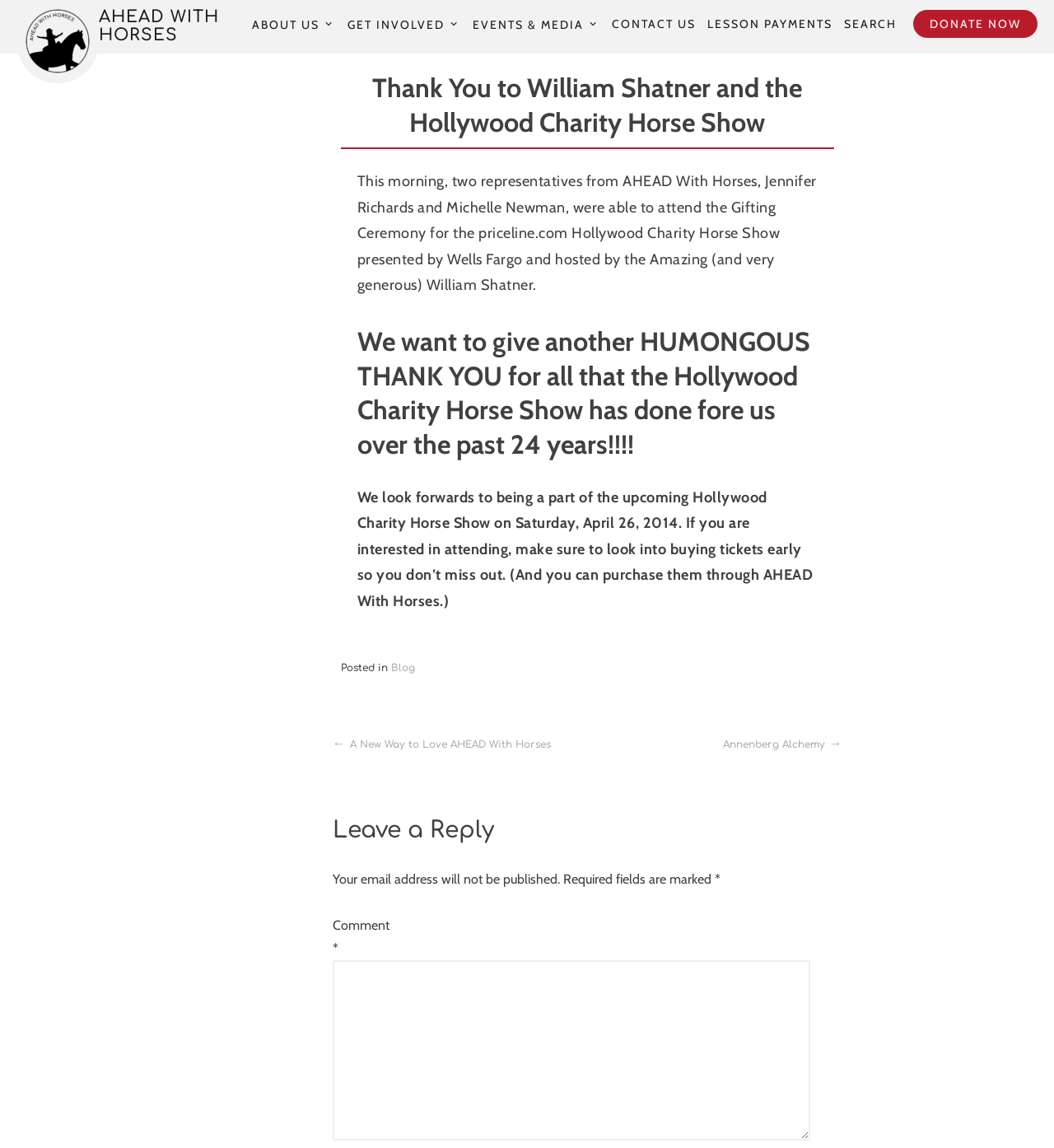Can you specify the bounding box coordinates of the area that needs to be clicked to fulfill the following instruction: "Click on the ABOUT US link"?

[0.239, 0.016, 0.319, 0.026]